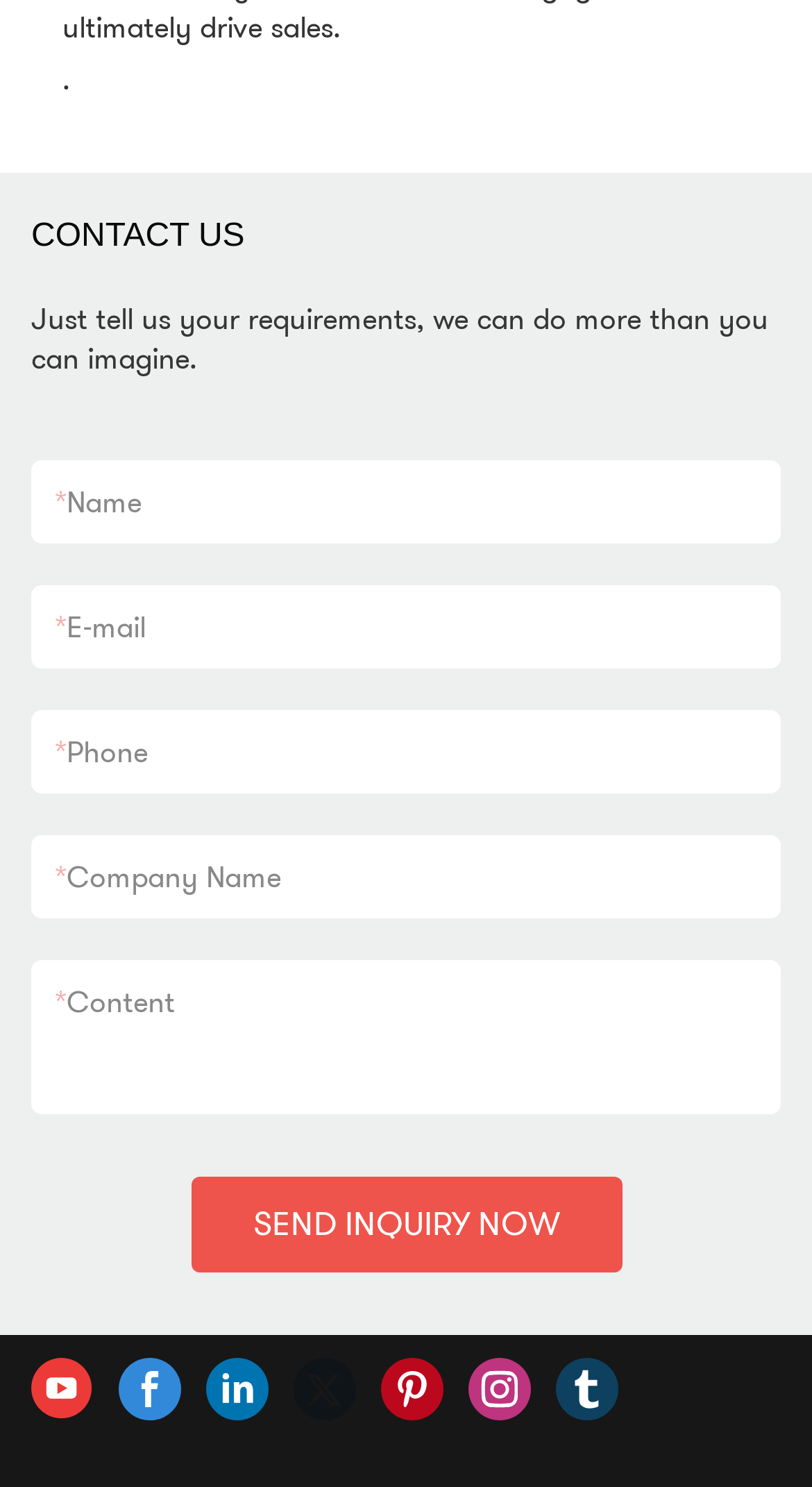What is the label of the first textbox?
Use the information from the image to give a detailed answer to the question.

The first textbox has a label '*Name' and is required, indicating that users must enter their name in this field.